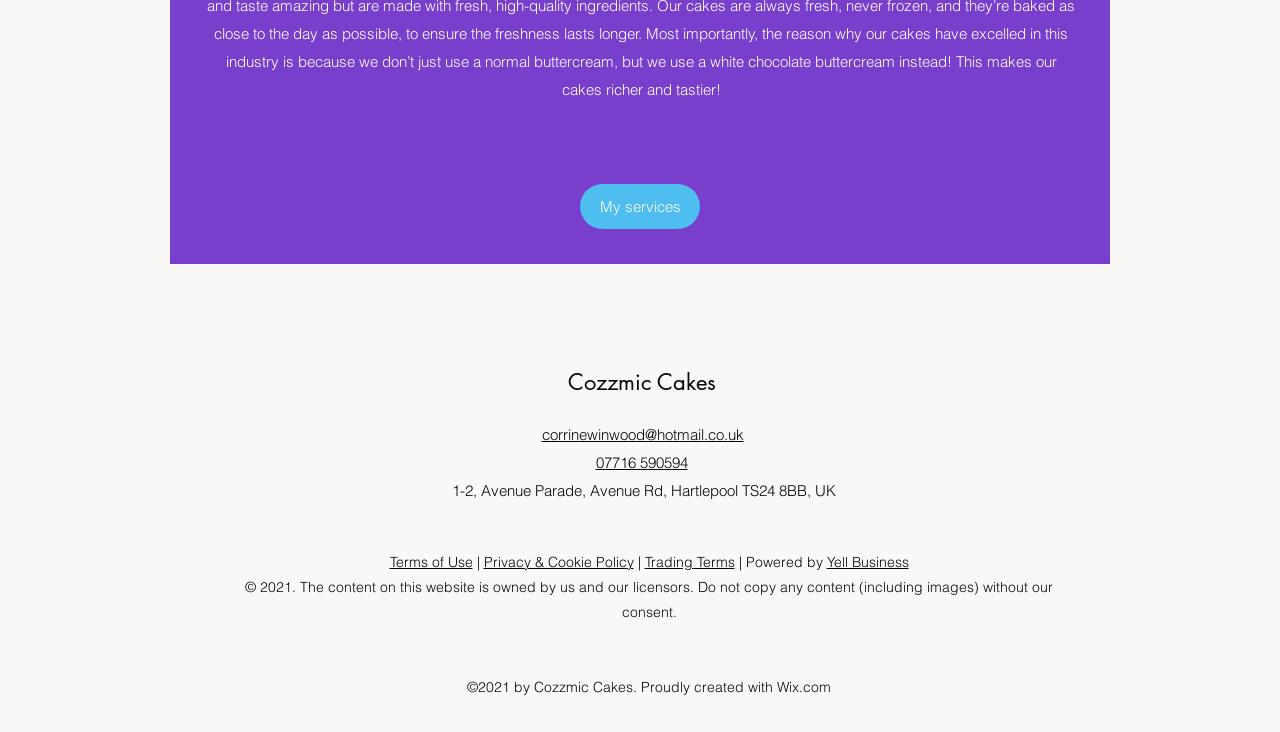What is the phone number?
Based on the image, give a one-word or short phrase answer.

07716 590594